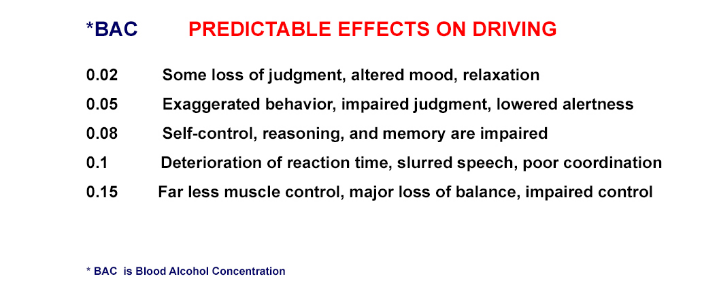What happens to reaction times at a BAC of 0.1?
Please provide a comprehensive answer based on the details in the screenshot.

The chart shows that at a BAC of 0.1, there is a deterioration in reaction times, which is a critical aspect of safe driving, highlighting the increased risk of accidents at this level of intoxication.